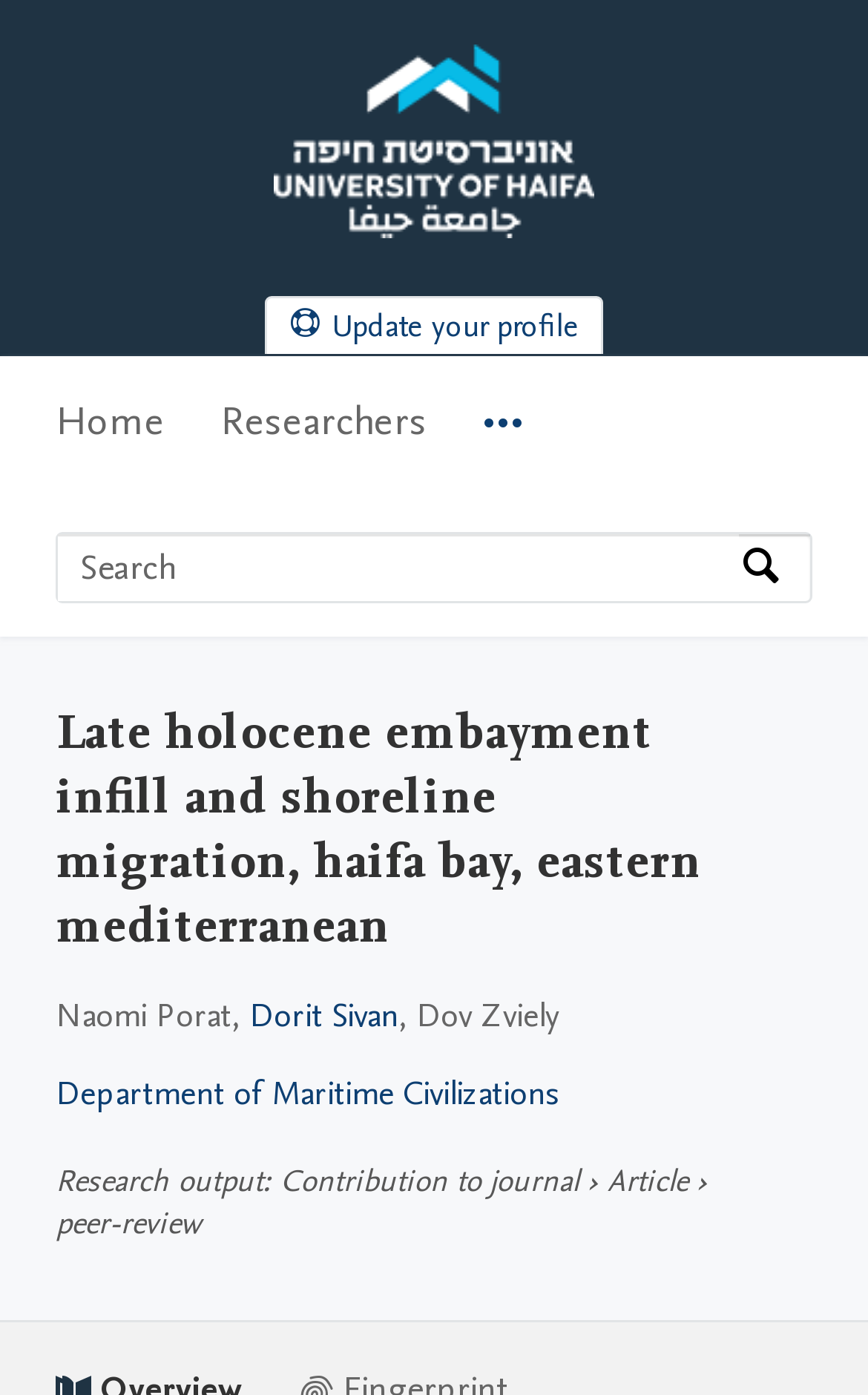Articulate a detailed summary of the webpage's content and design.

The webpage is about a research article titled "Late holocene embayment infill and shoreline migration, haifa bay, eastern mediterranean" from the University of Haifa. At the top left corner, there are three "Skip to" links for navigation, followed by the University of Haifa logo and a link to the university's home page. 

Below the logo, there is a navigation menu with three main items: "Home", "Researchers", and "More navigation options". To the right of the navigation menu, there is a search bar with a text box and a search button, accompanied by a label "Search by expertise, name or affiliation".

The main content of the webpage starts with a heading that repeats the title of the research article. Below the heading, there are three lines of text, listing the authors of the article: Naomi Porat, Dorit Sivan, and Dov Zviely. 

Following the authors' names, there is a link to the "Department of Maritime Civilizations". The research output details are presented in a few lines, including the type of research output, which is a contribution to a journal, specifically an article that has undergone peer-review.